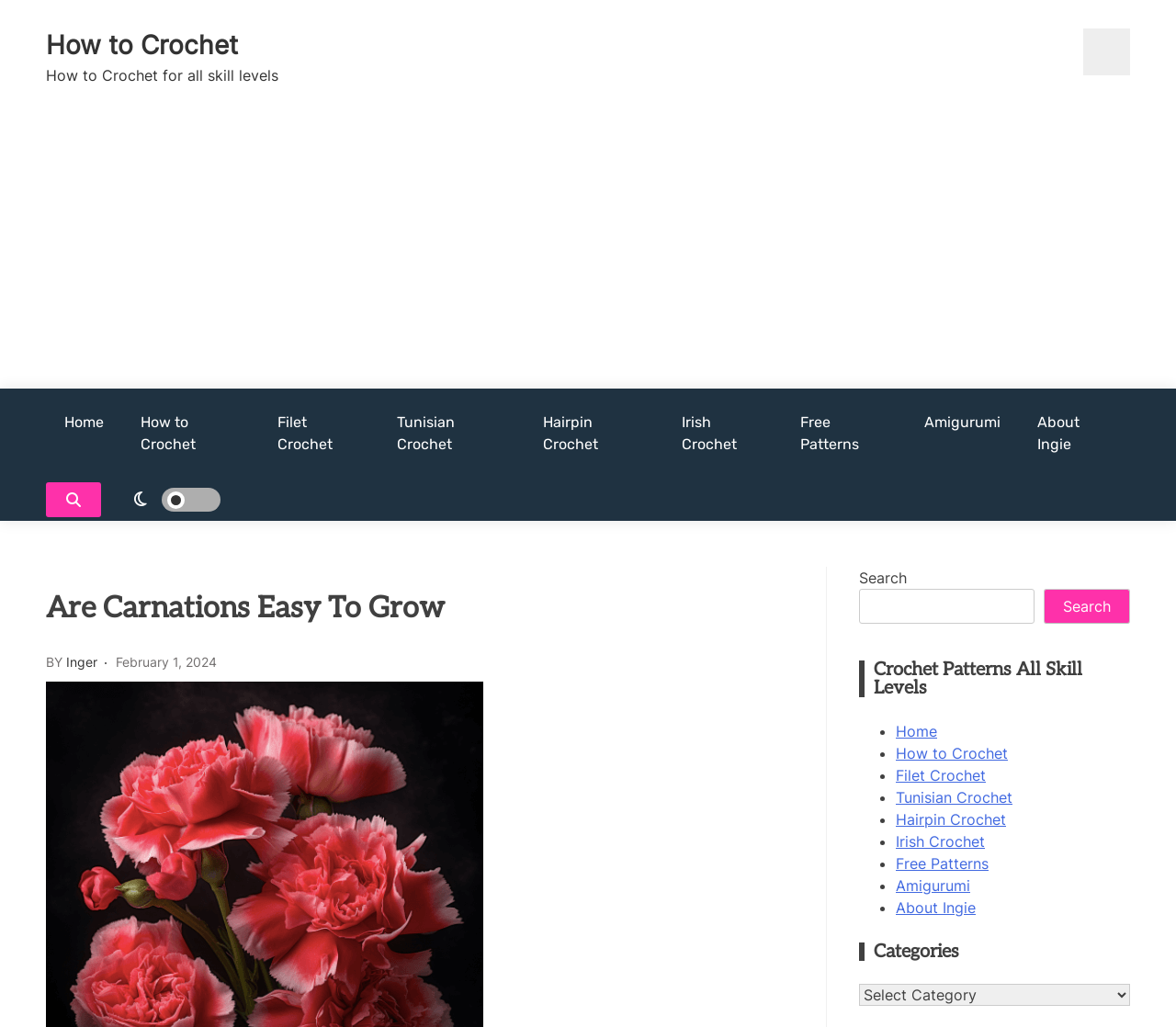How many list markers are there in the categories section?
Using the image as a reference, answer the question in detail.

I counted the ListMarker elements in the categories section and found a total of 10 list markers, each corresponding to a link.